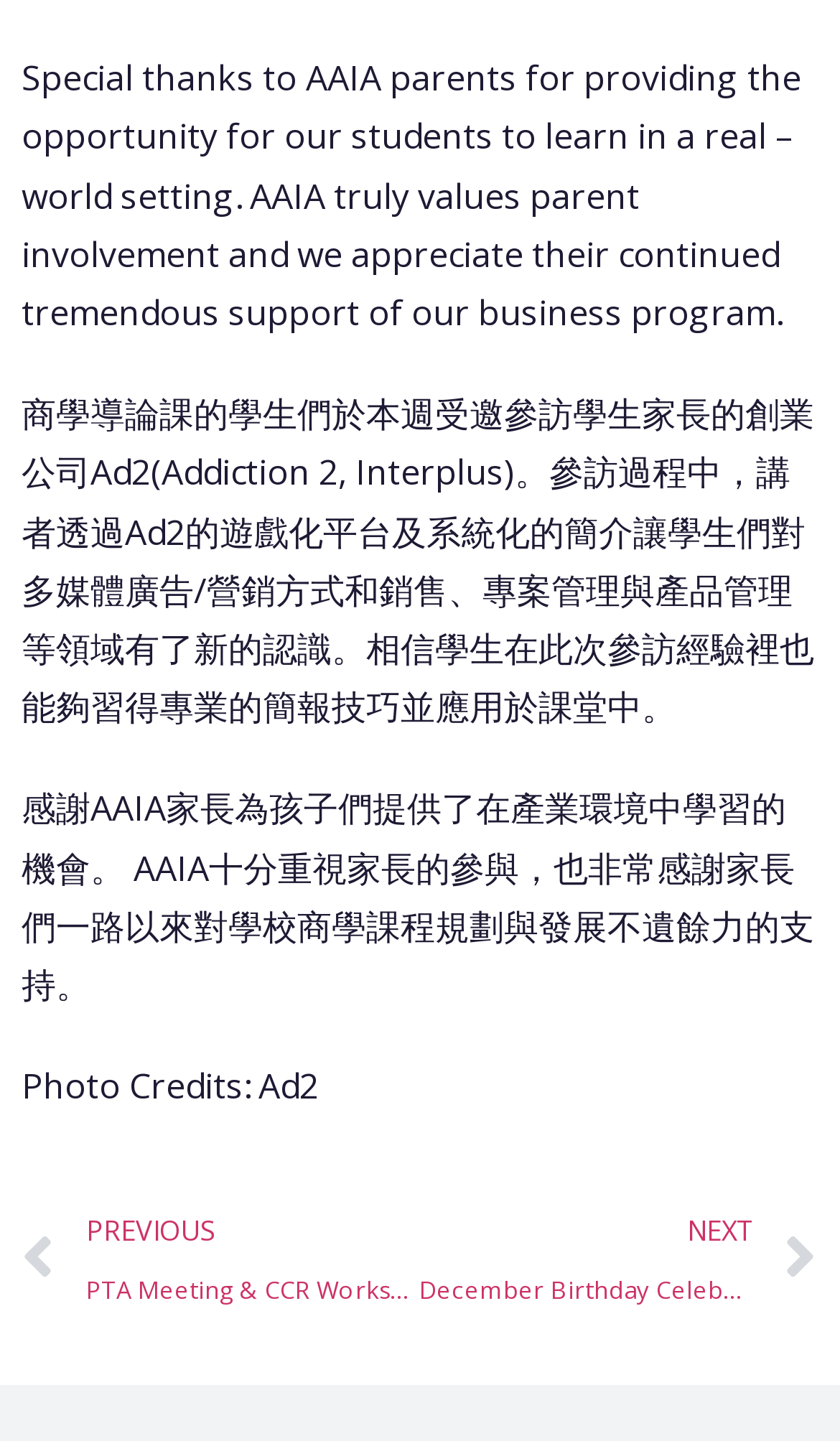What is the next celebration?
Refer to the image and give a detailed answer to the query.

The link 'NEXT December Birthday Celebration Next' indicates that the next celebration or event is a birthday celebration for December birthdays.